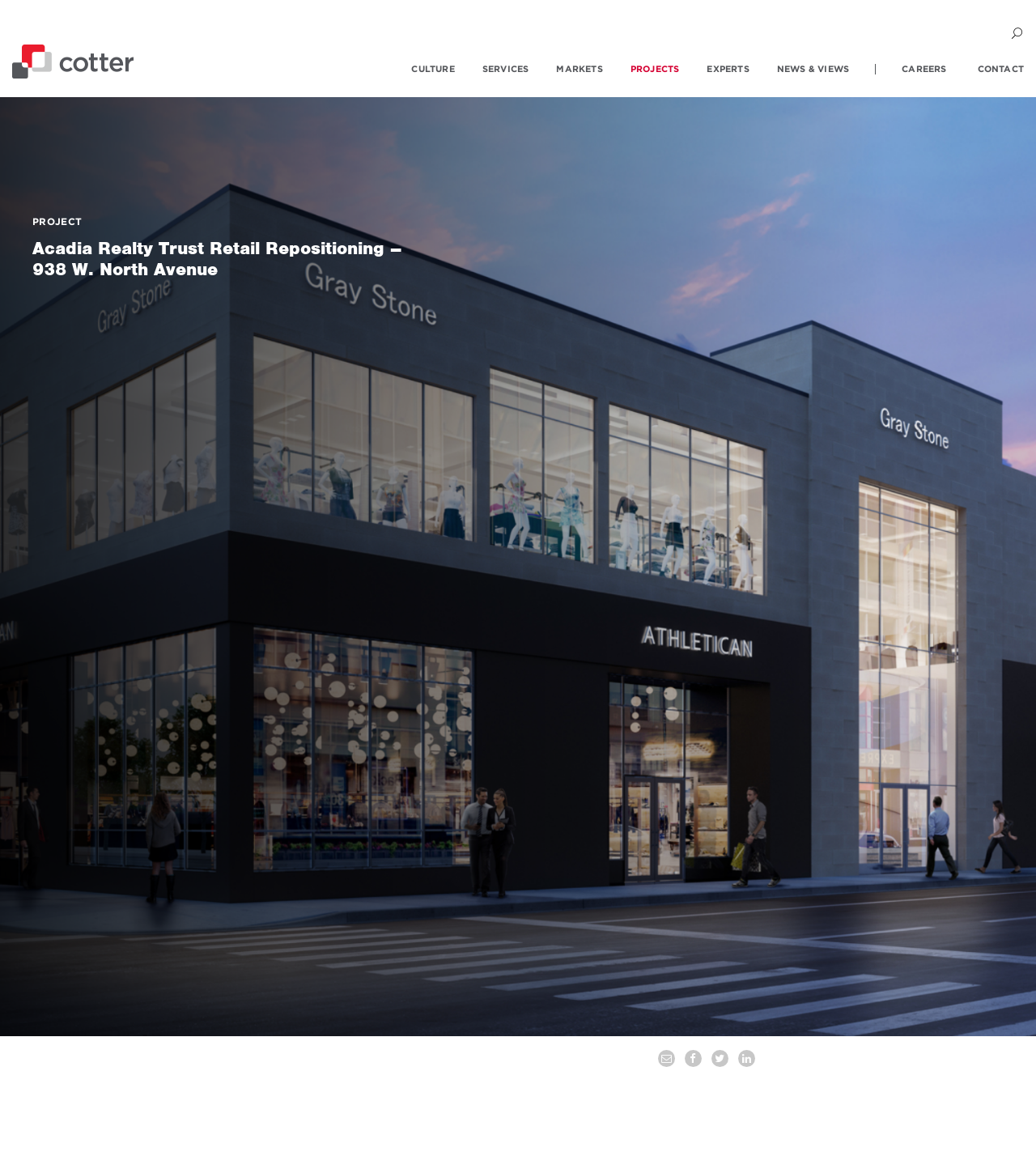Please locate the bounding box coordinates for the element that should be clicked to achieve the following instruction: "view PROJECTS". Ensure the coordinates are given as four float numbers between 0 and 1, i.e., [left, top, right, bottom].

[0.608, 0.055, 0.656, 0.064]